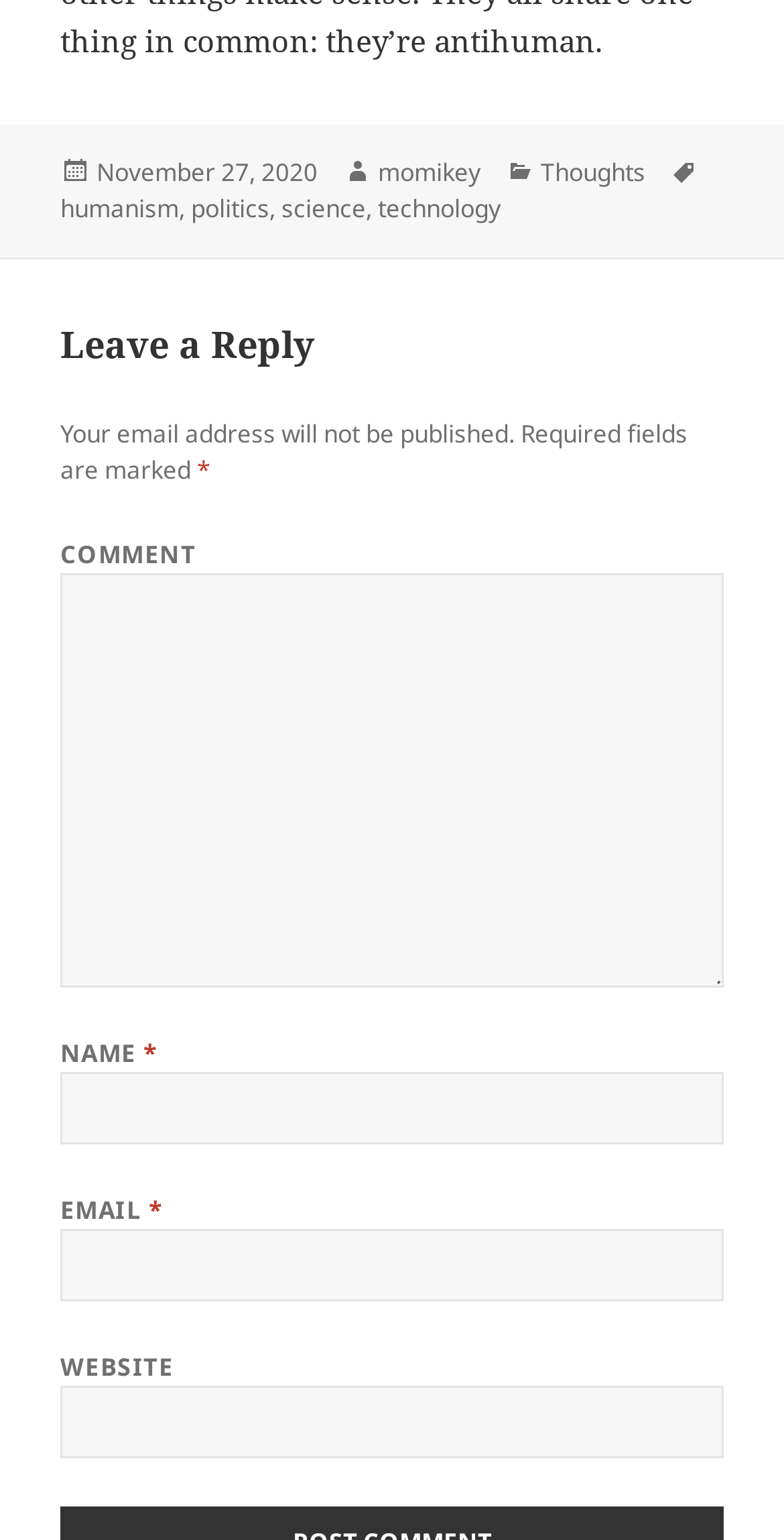Please give the bounding box coordinates of the area that should be clicked to fulfill the following instruction: "enter your email". The coordinates should be in the format of four float numbers from 0 to 1, i.e., [left, top, right, bottom].

[0.077, 0.798, 0.923, 0.845]